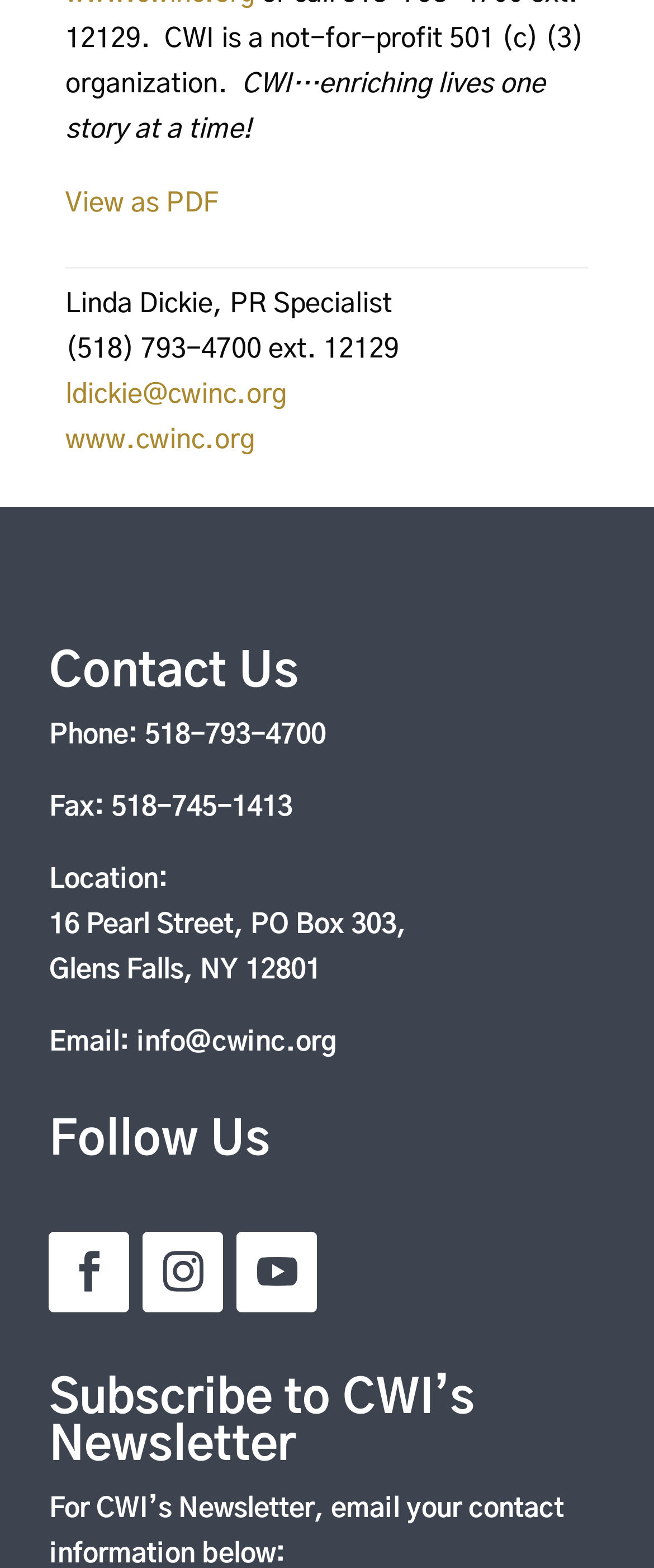Locate the bounding box coordinates for the element described below: "View as PDF". The coordinates must be four float values between 0 and 1, formatted as [left, top, right, bottom].

[0.1, 0.12, 0.333, 0.138]